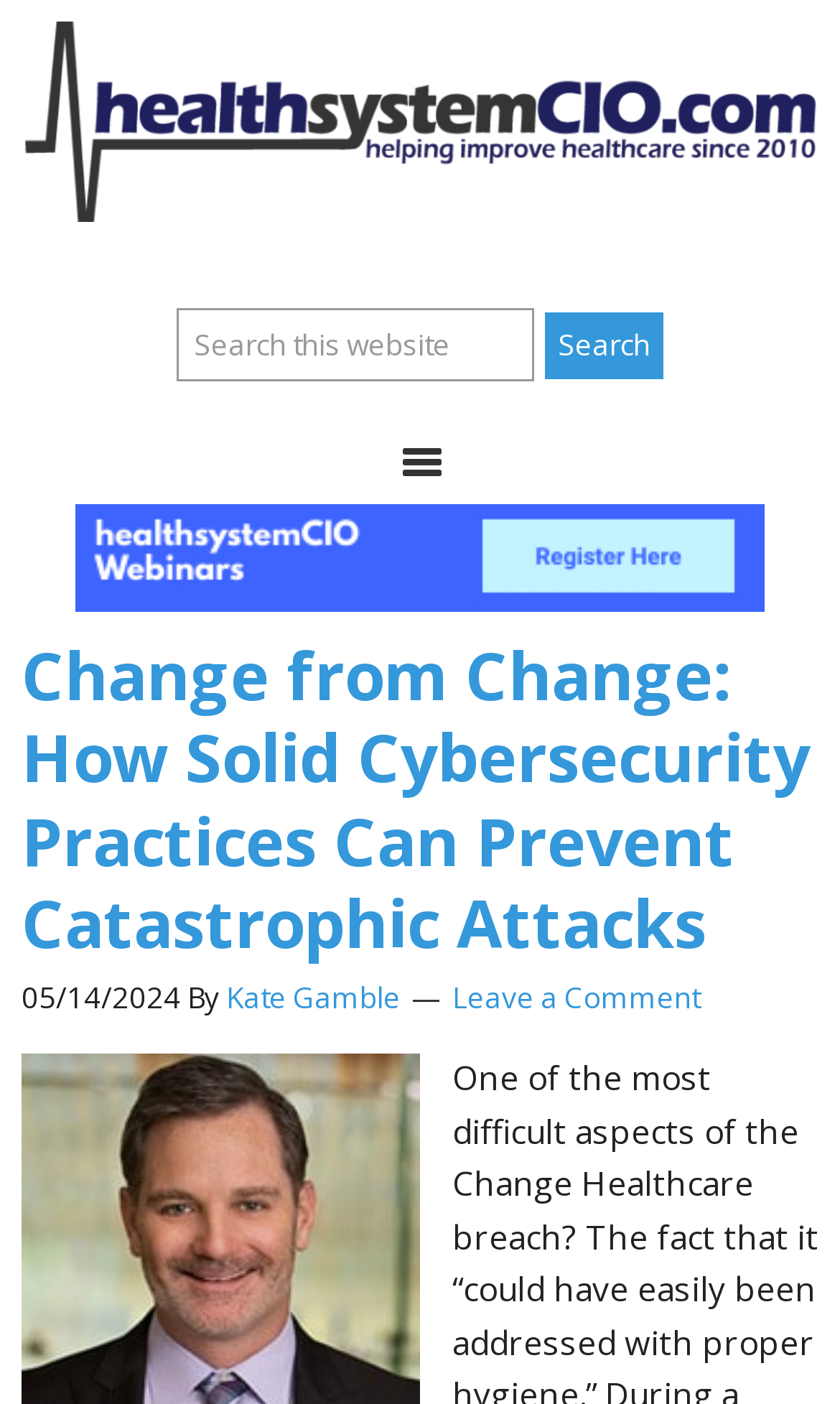Answer the following inquiry with a single word or phrase:
What is the date of the article?

05/14/2024